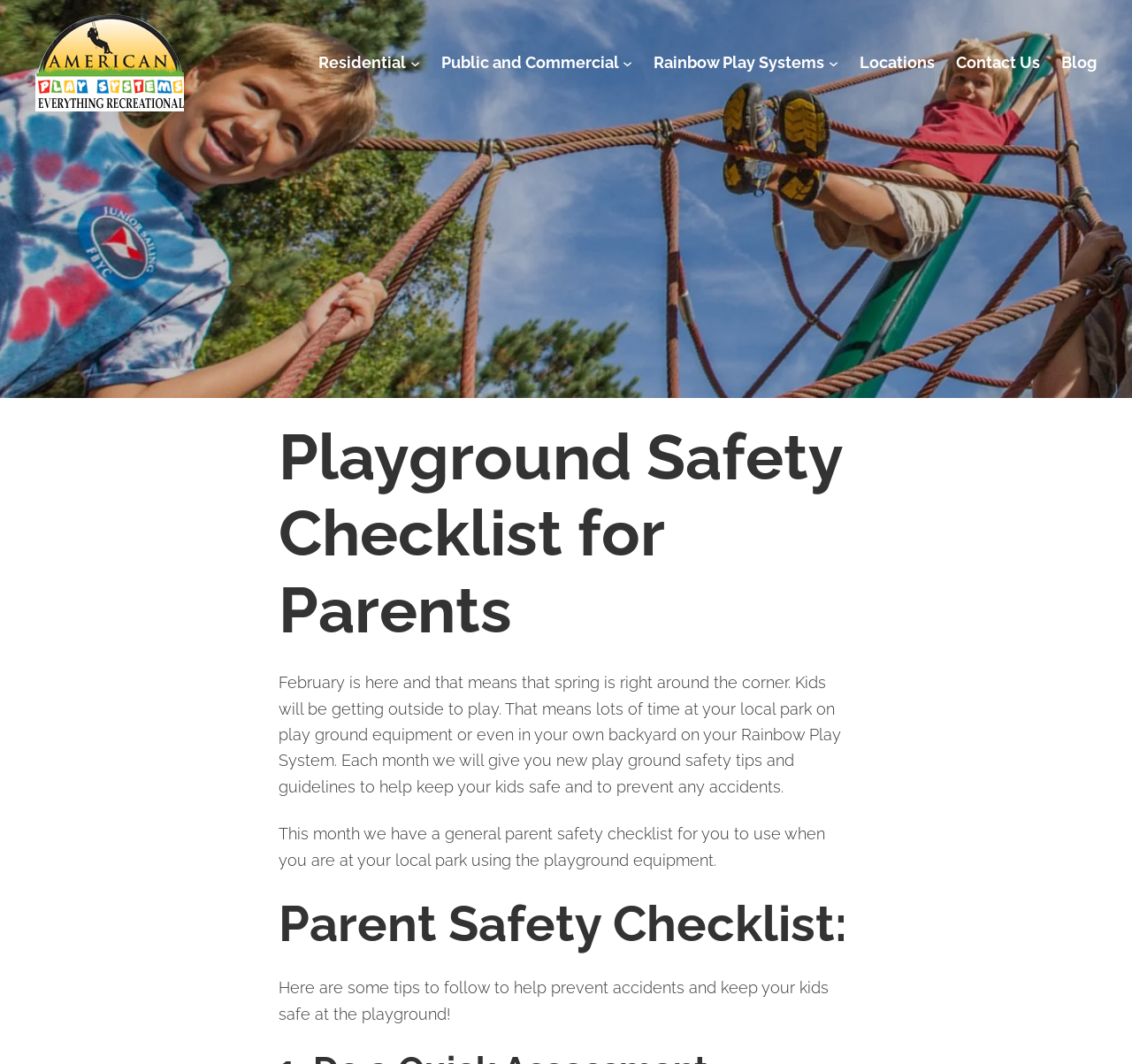Carefully examine the image and provide an in-depth answer to the question: What is the target audience of this webpage?

The webpage appears to be targeting parents, as it provides a safety checklist and tips specifically for them to ensure their kids' safety while playing at the playground.